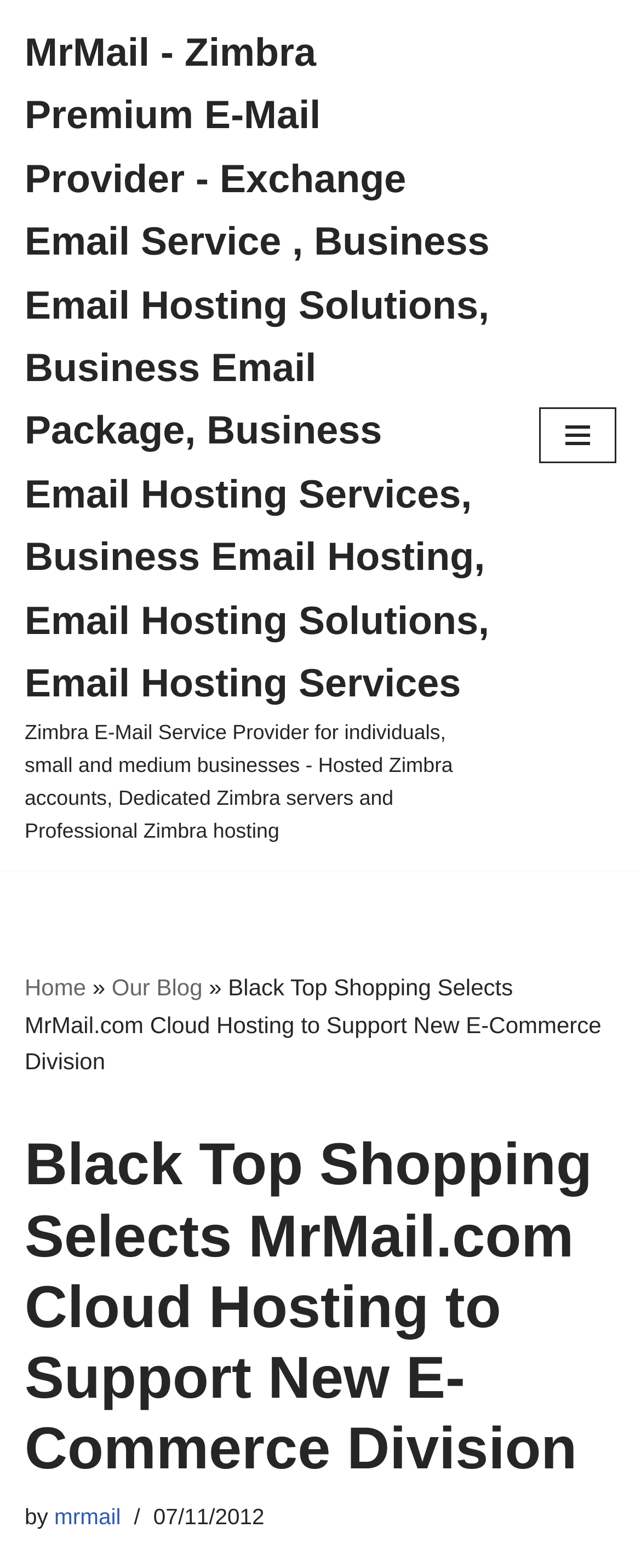What is the purpose of the 'Navigation Menu' button?
Kindly answer the question with as much detail as you can.

I determined this by looking at the button's text 'Navigation Menu' and its expanded state, which suggests that it is used to navigate the website.